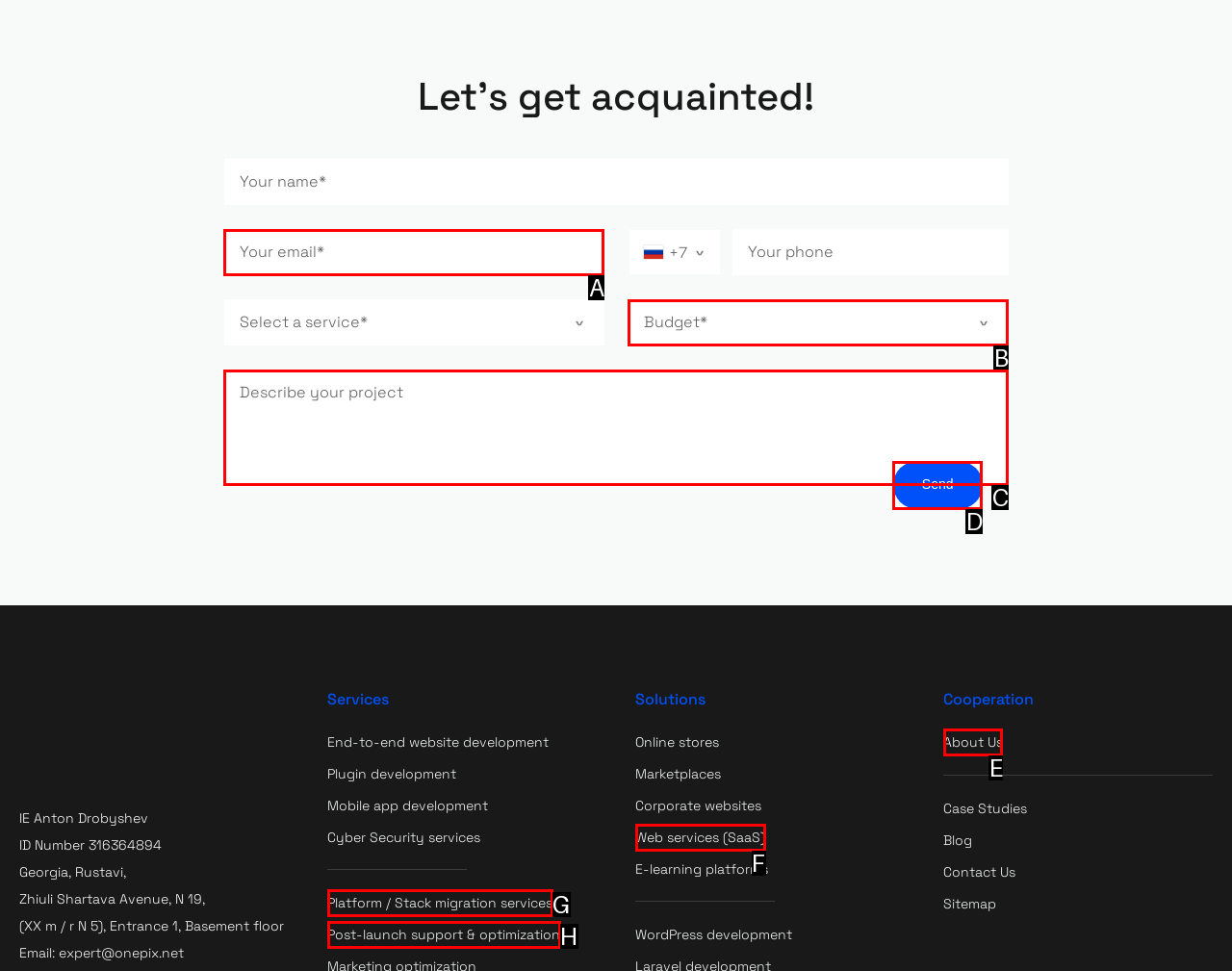Identify the letter of the option that should be selected to accomplish the following task: View the About Us page. Provide the letter directly.

E